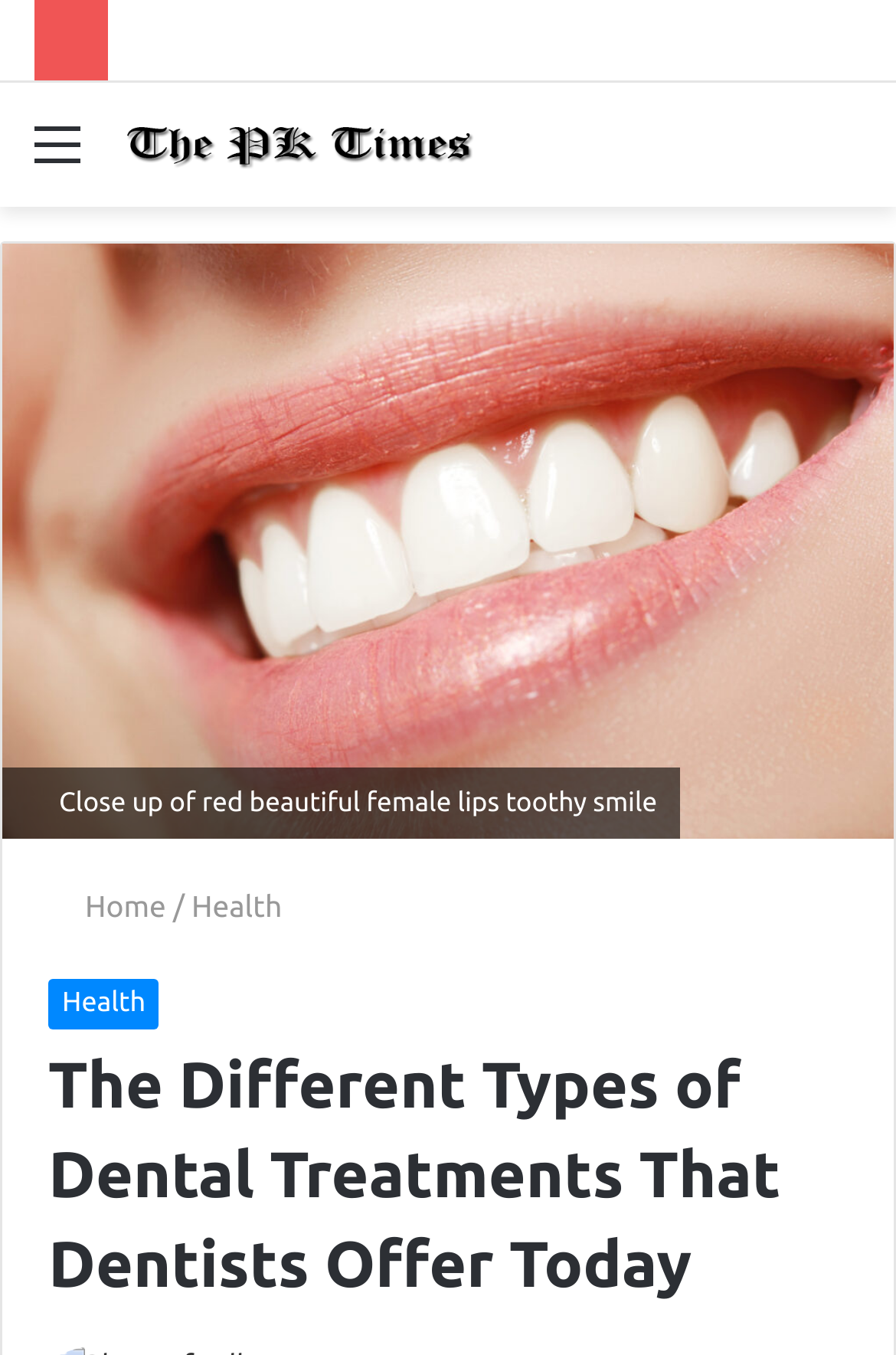Create a full and detailed caption for the entire webpage.

The webpage is about dental treatments, with a focus on the different types of treatments offered by dentists today. At the top of the page, there is a navigation section with a "Menu" link on the left and a "Search for" link on the right. Below the navigation section, there is a logo of "The PK Times" with a link to the website's homepage.

The main content of the page is divided into two sections. On the left, there is a figure with a caption that describes a close-up of a woman's smile, with a link to the "Home" page and a "Health" category link below it. On the right, there is a heading that summarizes the main topic of the page, "The Different Types of Dental Treatments That Dentists Offer Today".

There are a total of 5 links on the page, including the "Menu" and "Search for" links at the top, the "The PK Times" logo link, and the two "Health" category links. The page also features one image, which is the logo of "The PK Times". The overall layout of the page is simple and easy to navigate, with clear headings and concise text.